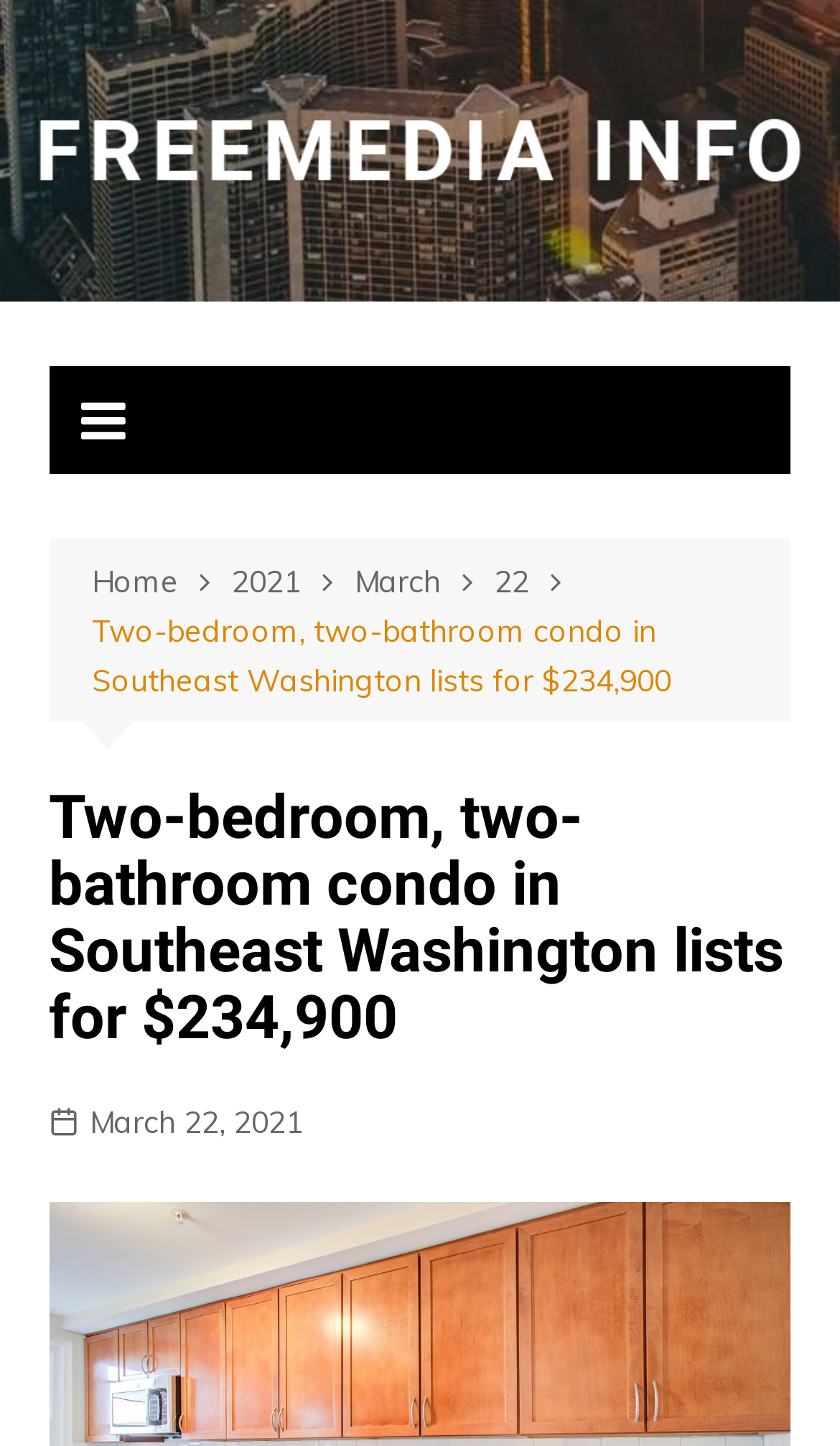Answer the question with a brief word or phrase:
In which region is the condo located?

Southeast Washington